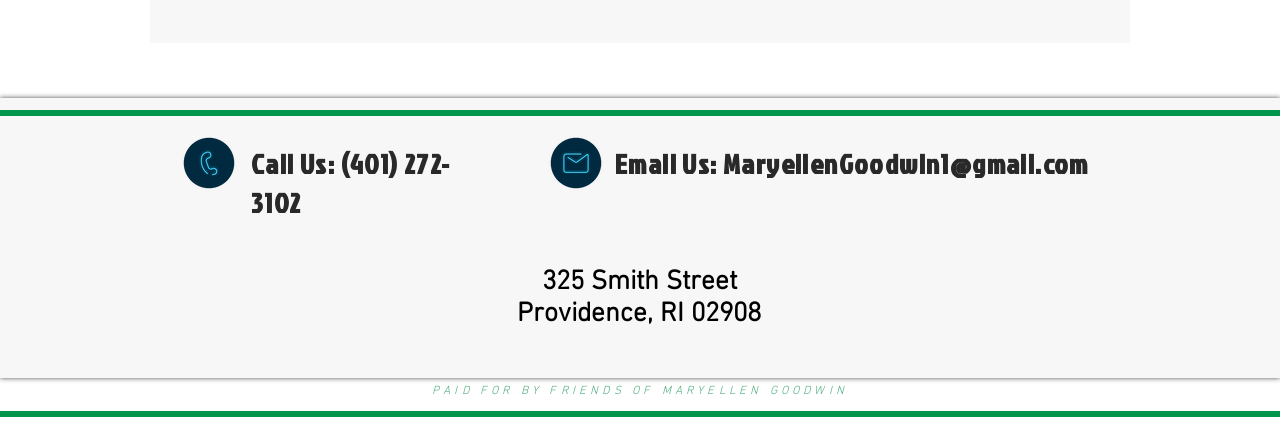What is the phone number to call?
Identify the answer in the screenshot and reply with a single word or phrase.

(401) 272-3102